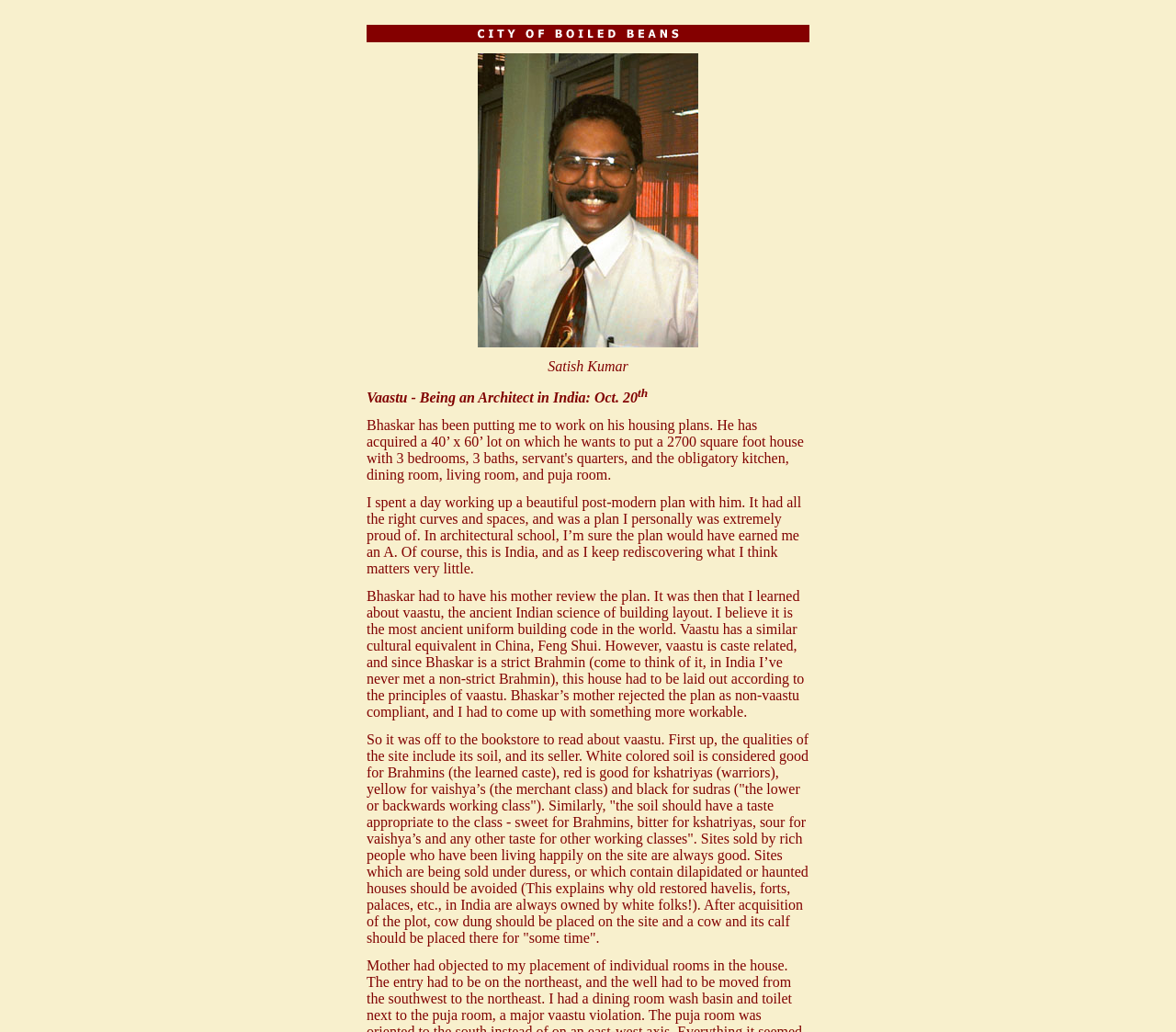Answer this question in one word or a short phrase: How many bedrooms does Bhaskar want in his house?

3